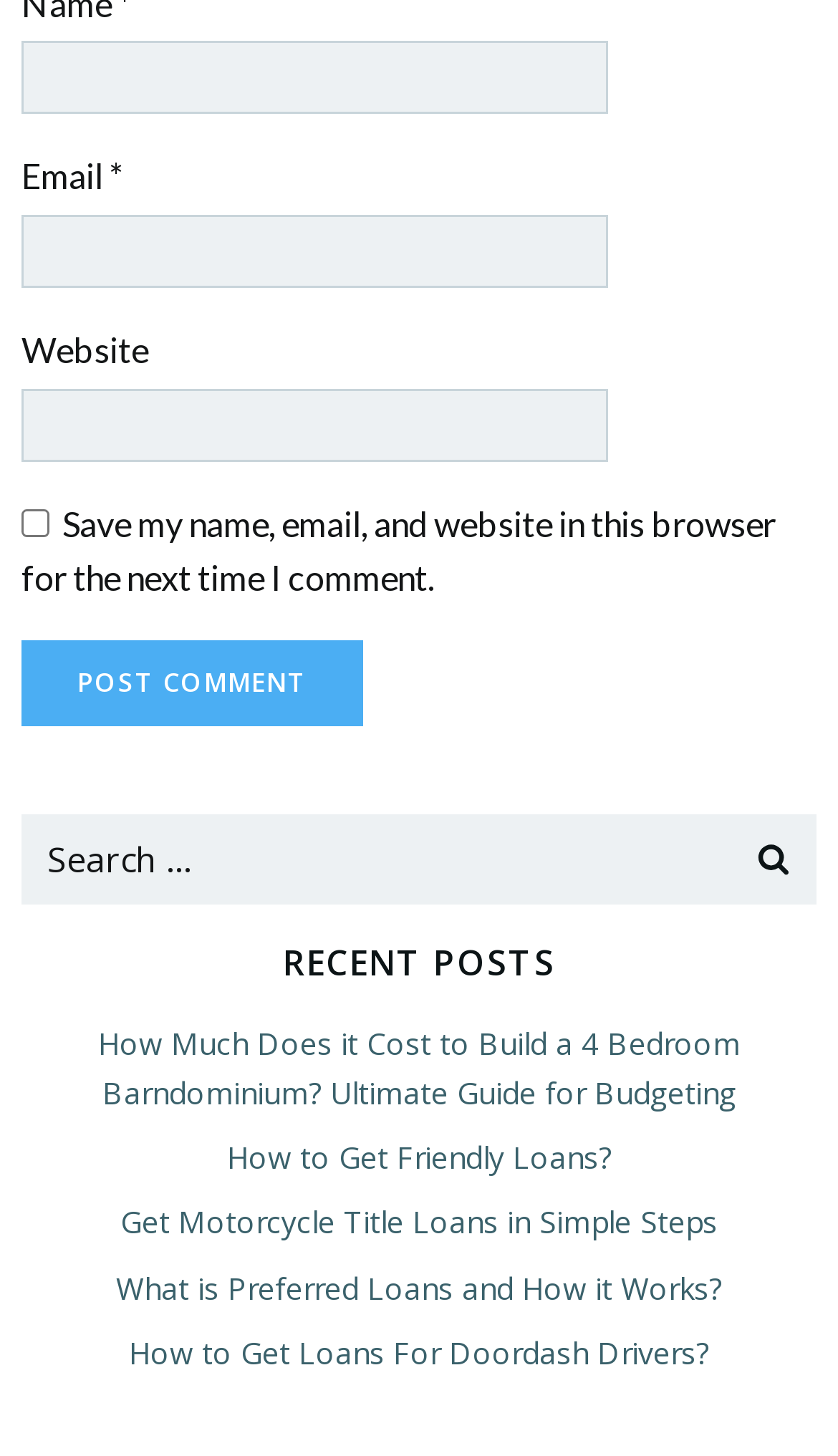Find the bounding box coordinates for the HTML element described in this sentence: "name="submit" value="Post Comment"". Provide the coordinates as four float numbers between 0 and 1, in the format [left, top, right, bottom].

[0.026, 0.439, 0.433, 0.498]